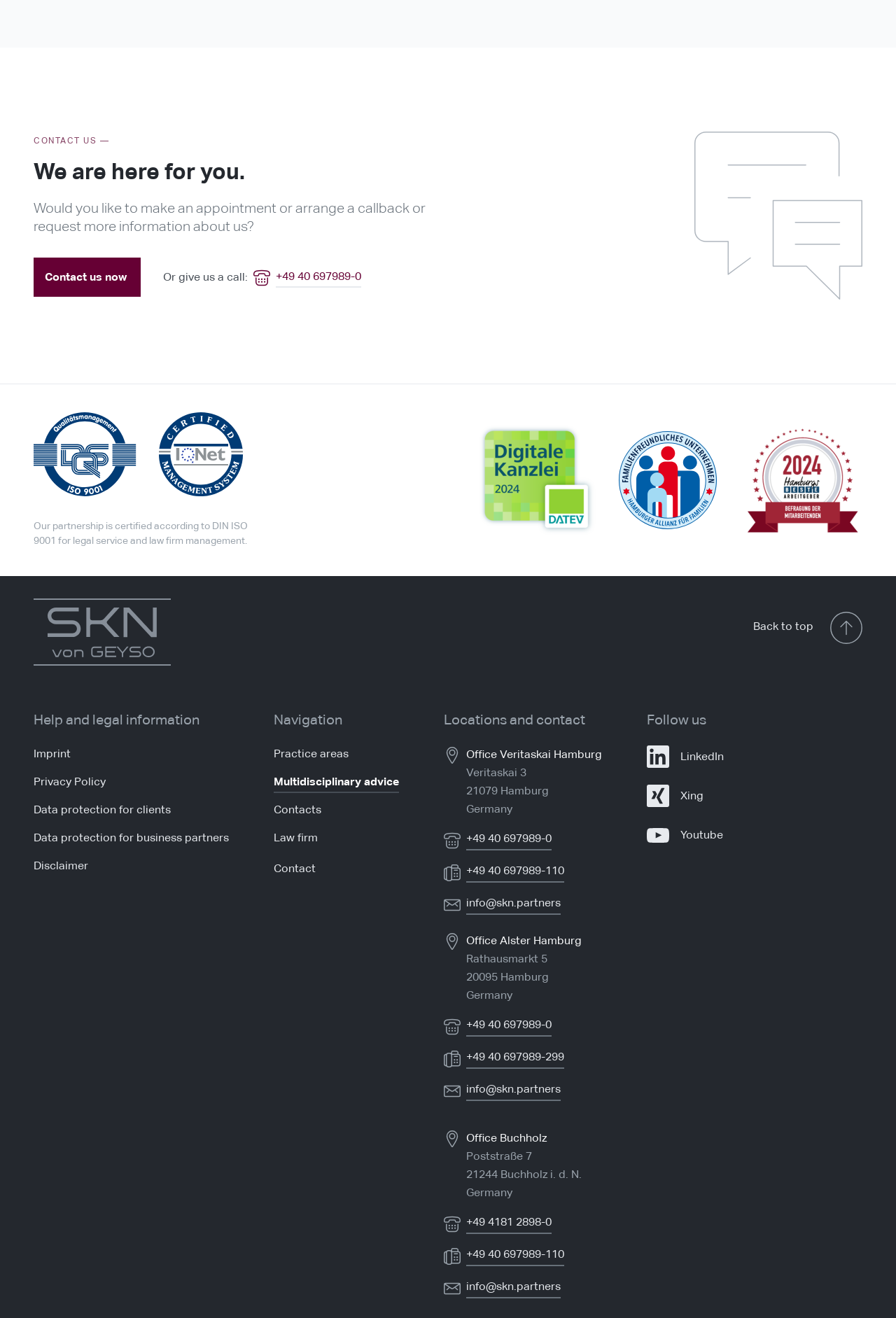Using the provided description: "Data protection for business partners", find the bounding box coordinates of the corresponding UI element. The output should be four float numbers between 0 and 1, in the format [left, top, right, bottom].

[0.038, 0.629, 0.255, 0.644]